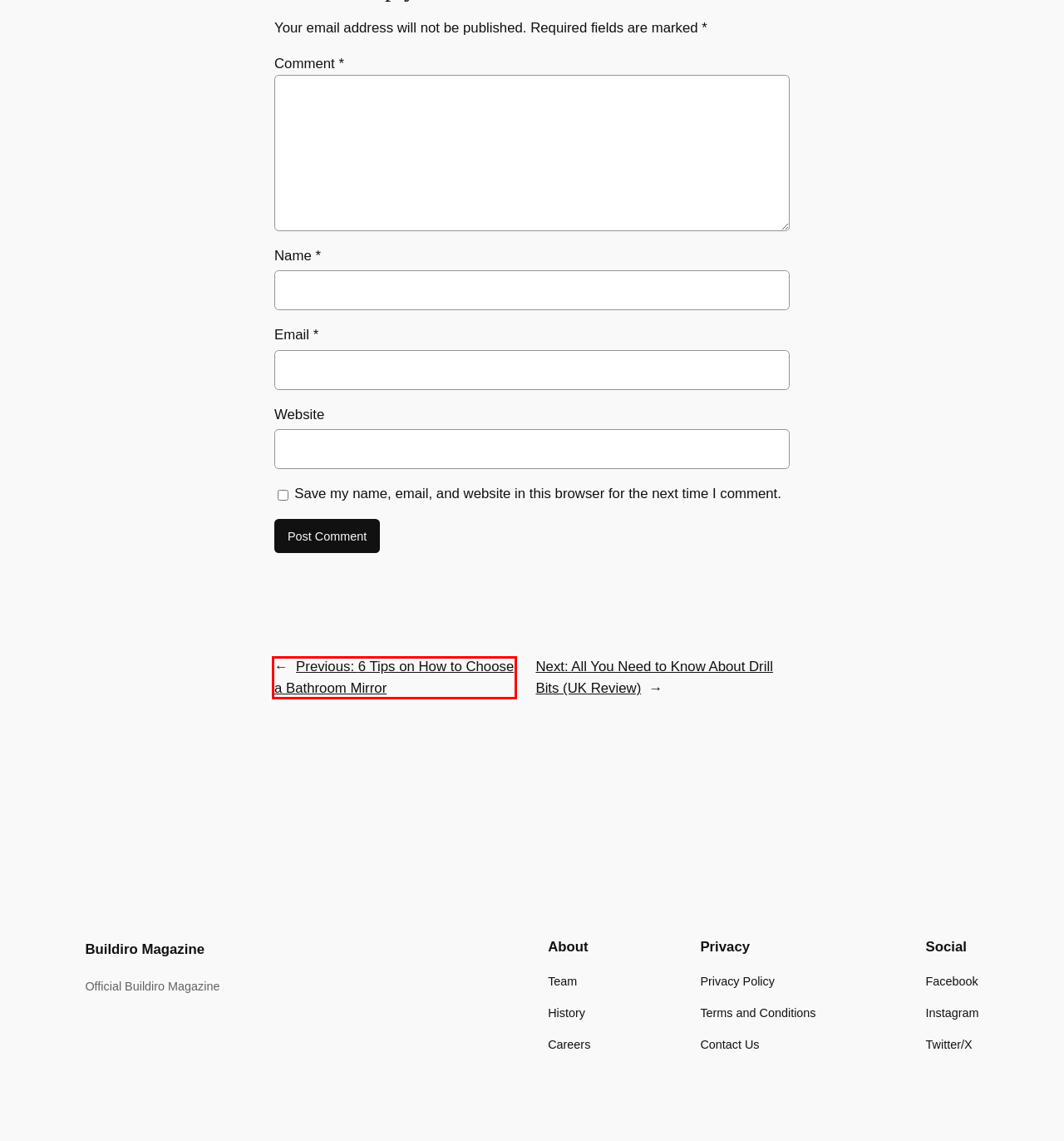Examine the screenshot of a webpage featuring a red bounding box and identify the best matching webpage description for the new page that results from clicking the element within the box. Here are the options:
A. indoor-lighting – Buildiro Magazine
B. Blog Tool, Publishing Platform, and CMS – WordPress.org English (UK)
C. Floor Lamps
D. Dining – Buildiro Magazine
E. All You Need to Know About Drill Bits (UK Review) – Buildiro Magazine
F. 6 Tips on How to Choose a Bathroom Mirror – Buildiro Magazine
G. Sample Page – Buildiro Magazine
H. Lindby Canyana floor lamp, rattan, natural

F